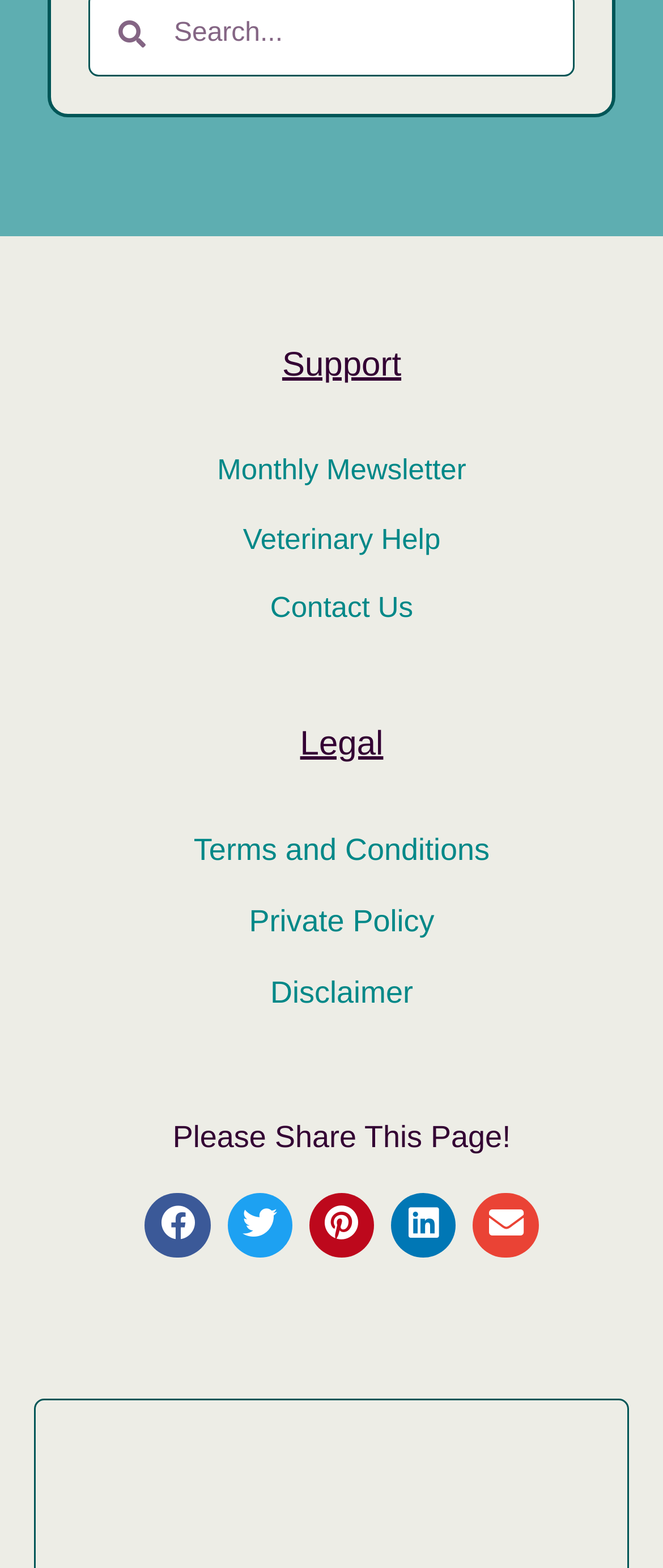Answer the question with a brief word or phrase:
How many social media platforms can you share this page on?

5